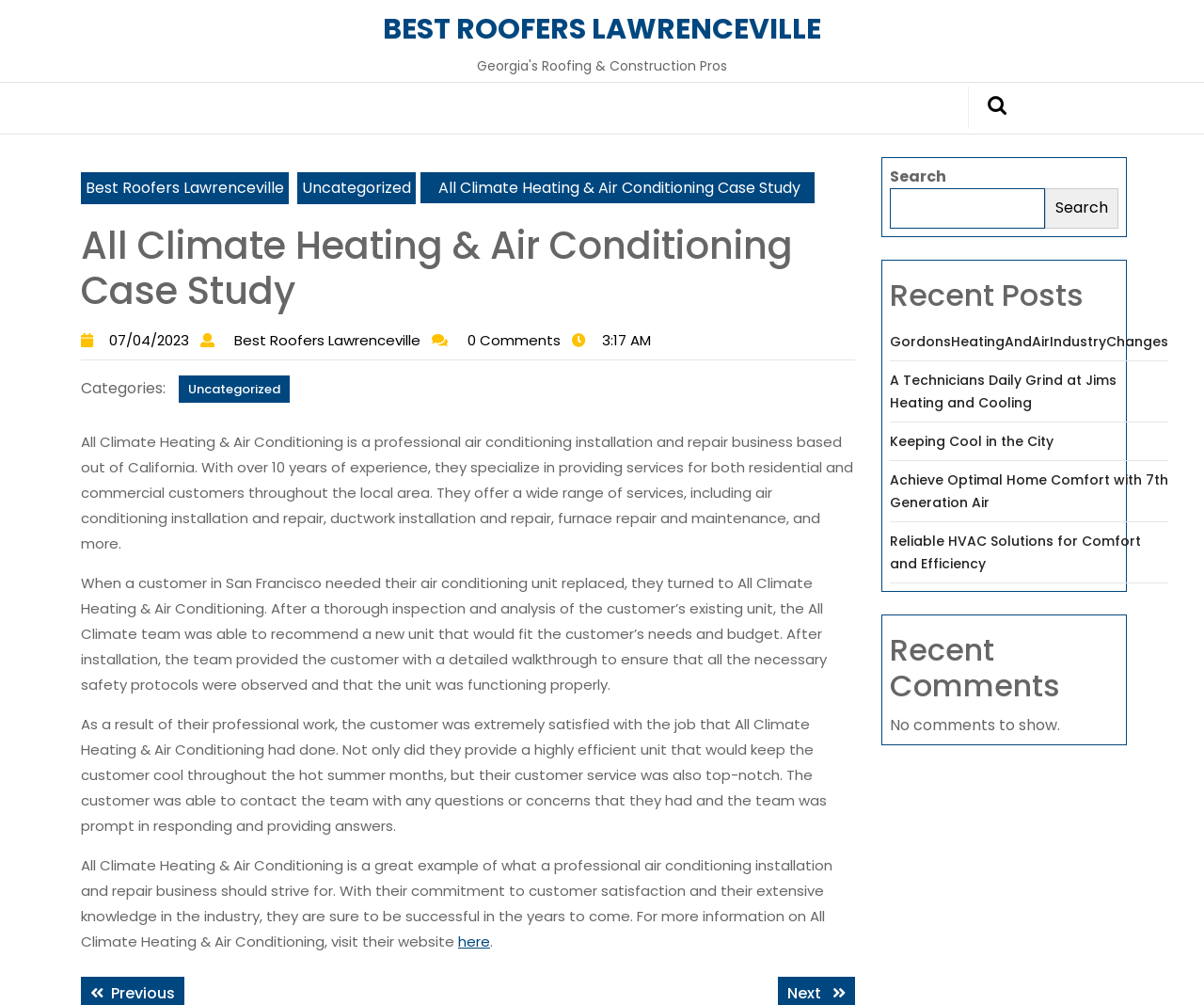Predict the bounding box coordinates of the UI element that matches this description: "Best Roofers LawrencevilleBest Roofers Lawrenceville". The coordinates should be in the format [left, top, right, bottom] with each value between 0 and 1.

[0.188, 0.329, 0.355, 0.348]